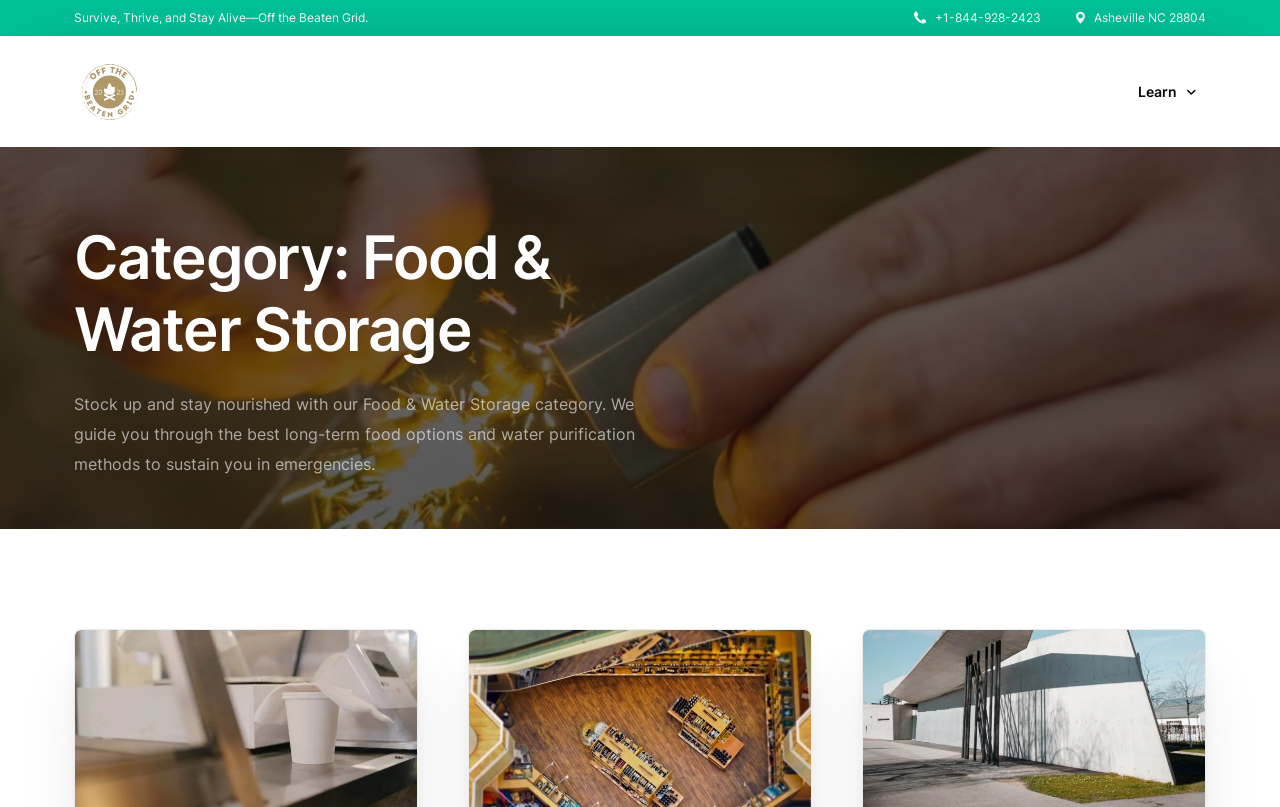Based on the element description Learn, identify the bounding box coordinates for the UI element. The coordinates should be in the format (top-left x, top-left y, bottom-right x, bottom-right y) and within the 0 to 1 range.

[0.875, 0.045, 0.942, 0.182]